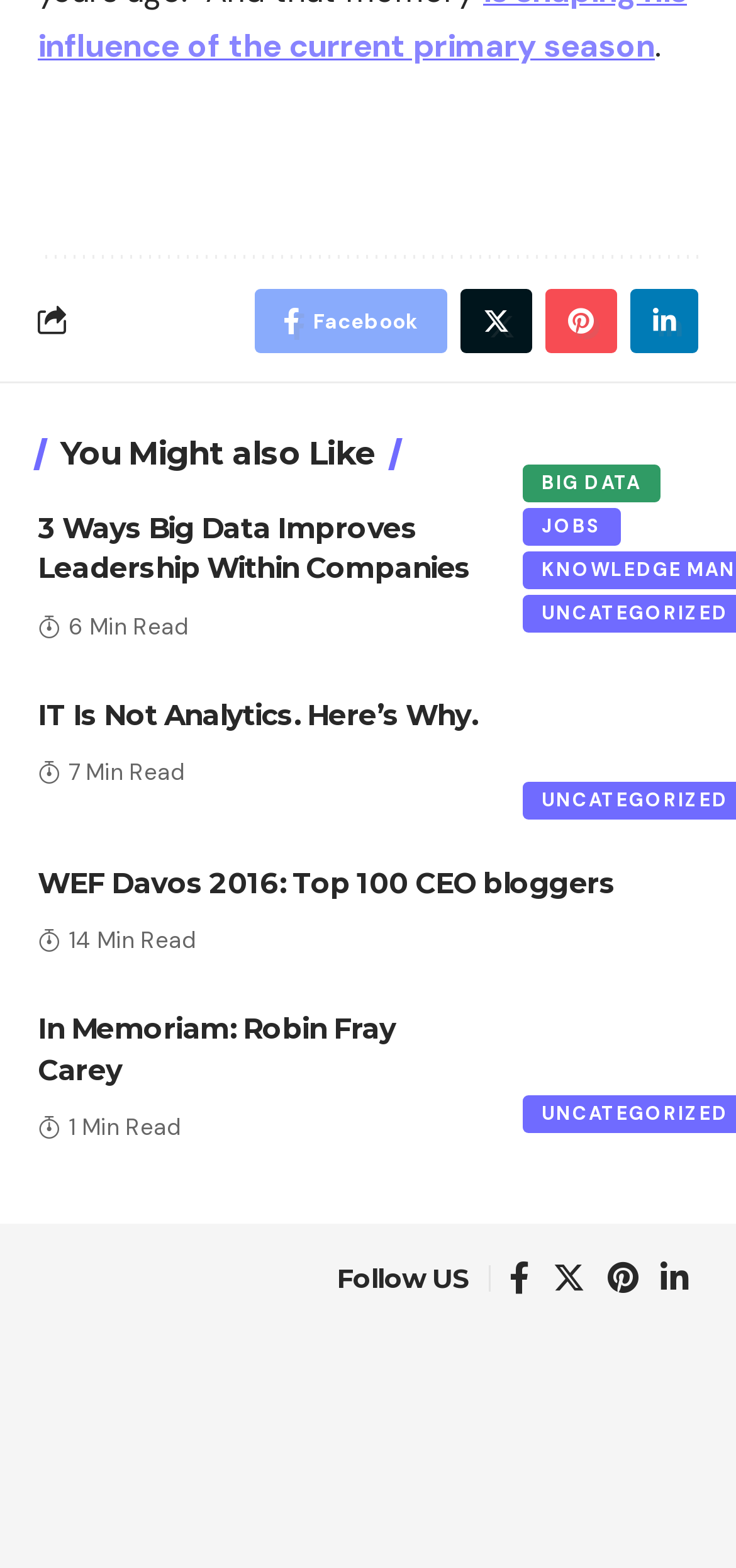Determine the bounding box coordinates of the clickable region to carry out the instruction: "Share on Twitter".

[0.626, 0.184, 0.723, 0.225]